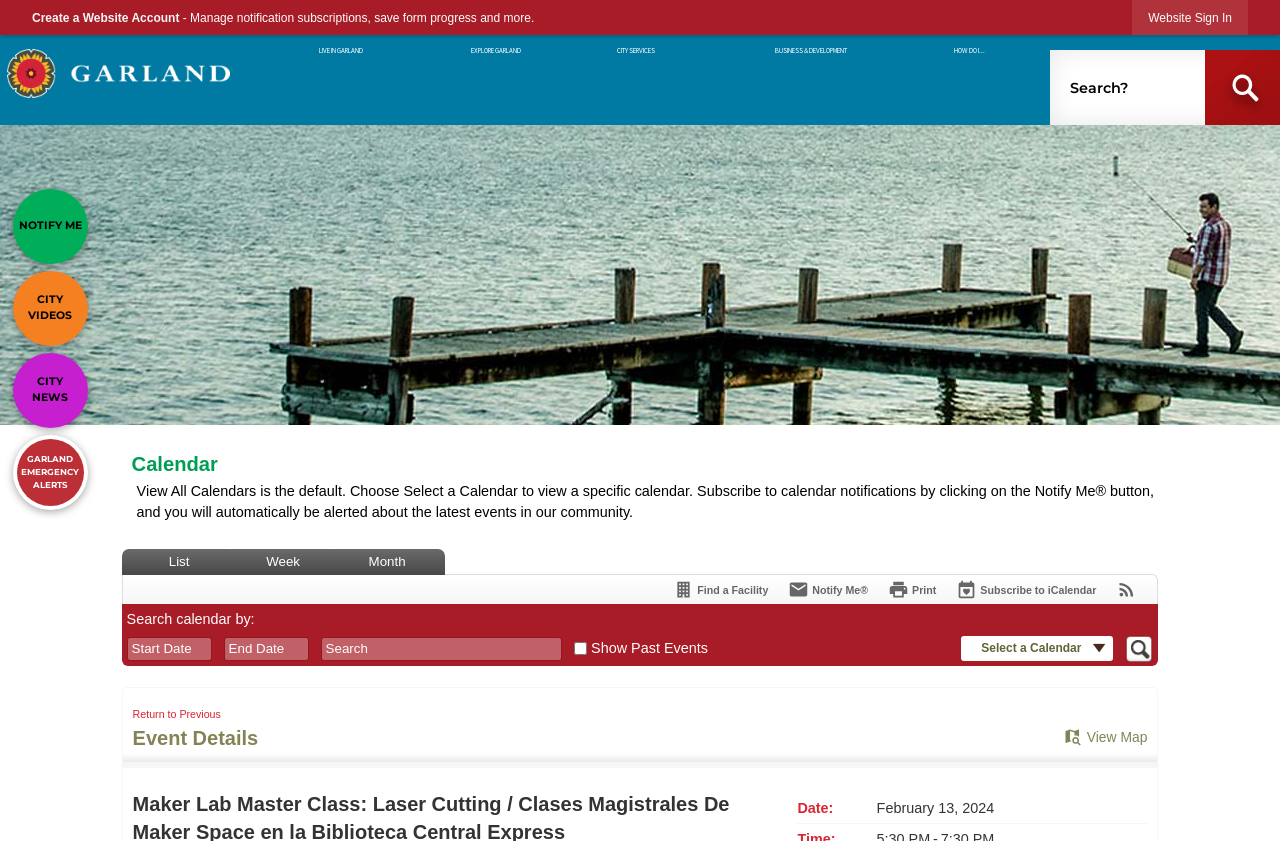From the details in the image, provide a thorough response to the question: What is the default calendar view?

The default calendar view is 'View All Calendars' as indicated by the text 'View All Calendars is the default. Choose Select a Calendar to view a specific calendar.' on the webpage.